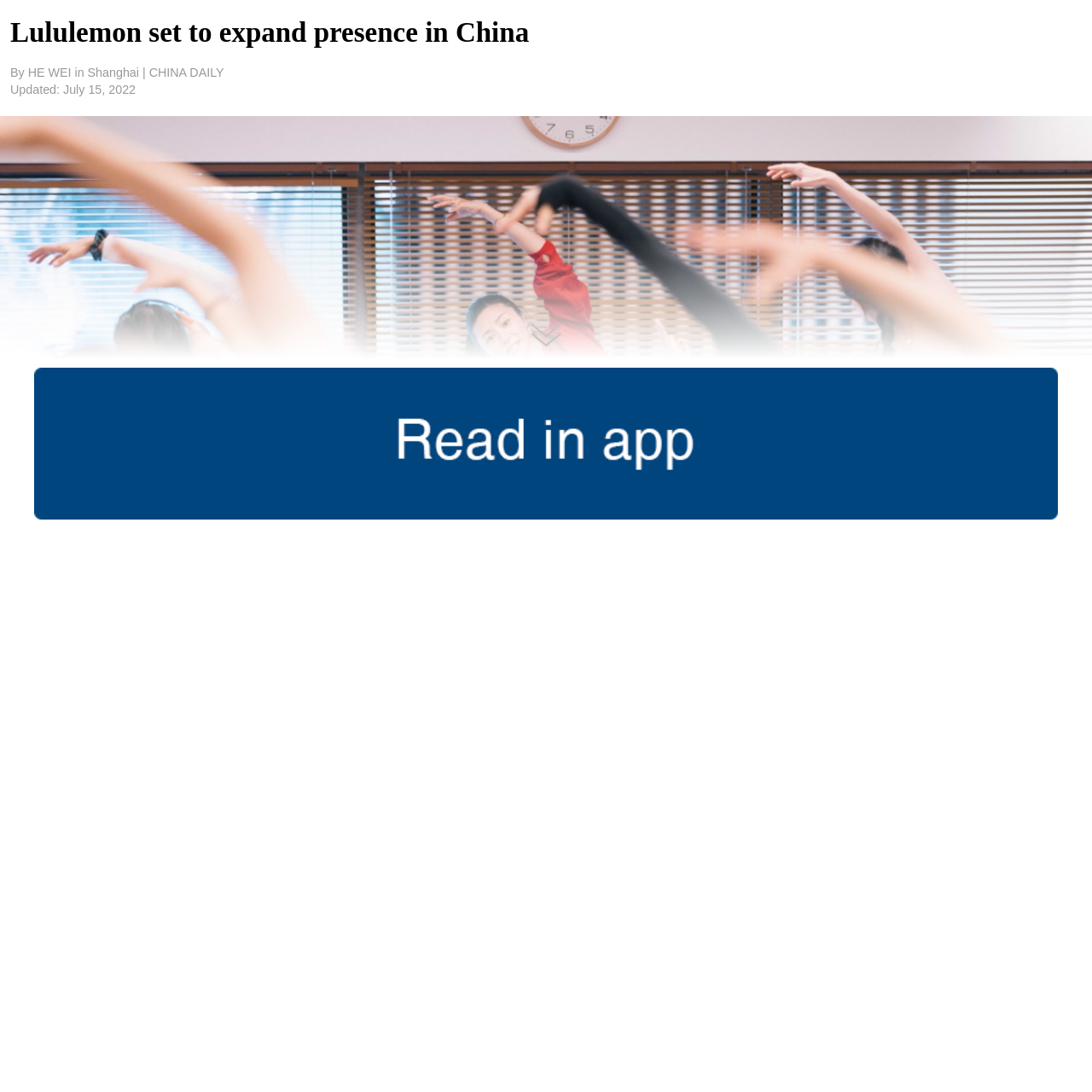Explain the webpage's design and content in an elaborate manner.

The webpage is about Lululemon Athletica Inc, a Canada-based athleisure apparel company, and its expansion plans in China. At the top of the page, there are three headings: the main title "Lululemon set to expand presence in China", the author's name "By HE WEI in Shanghai | CHINA DAILY", and the update date "Updated: July 15, 2022". 

Below the headings, there is a large image that takes up most of the width of the page, showing yoga fans at a Lululemon store in Shanghai. The image is accompanied by a figcaption that provides a brief description of the photo.

Underneath the image, there are two paragraphs of text. The first paragraph explains that Lululemon is expecting China to become its second-largest market worldwide by 2026 through new store openings, an expanding product portfolio, and enhanced omnichannel community engagement. The second paragraph provides more details about the company's plans, including tripling the number of stores on the Chinese mainland from 71 to 220 in five years.

To the right of the second paragraph, there are two small images, one above the other. The exact content of these images is not specified, but they appear to be related to the article's topic.